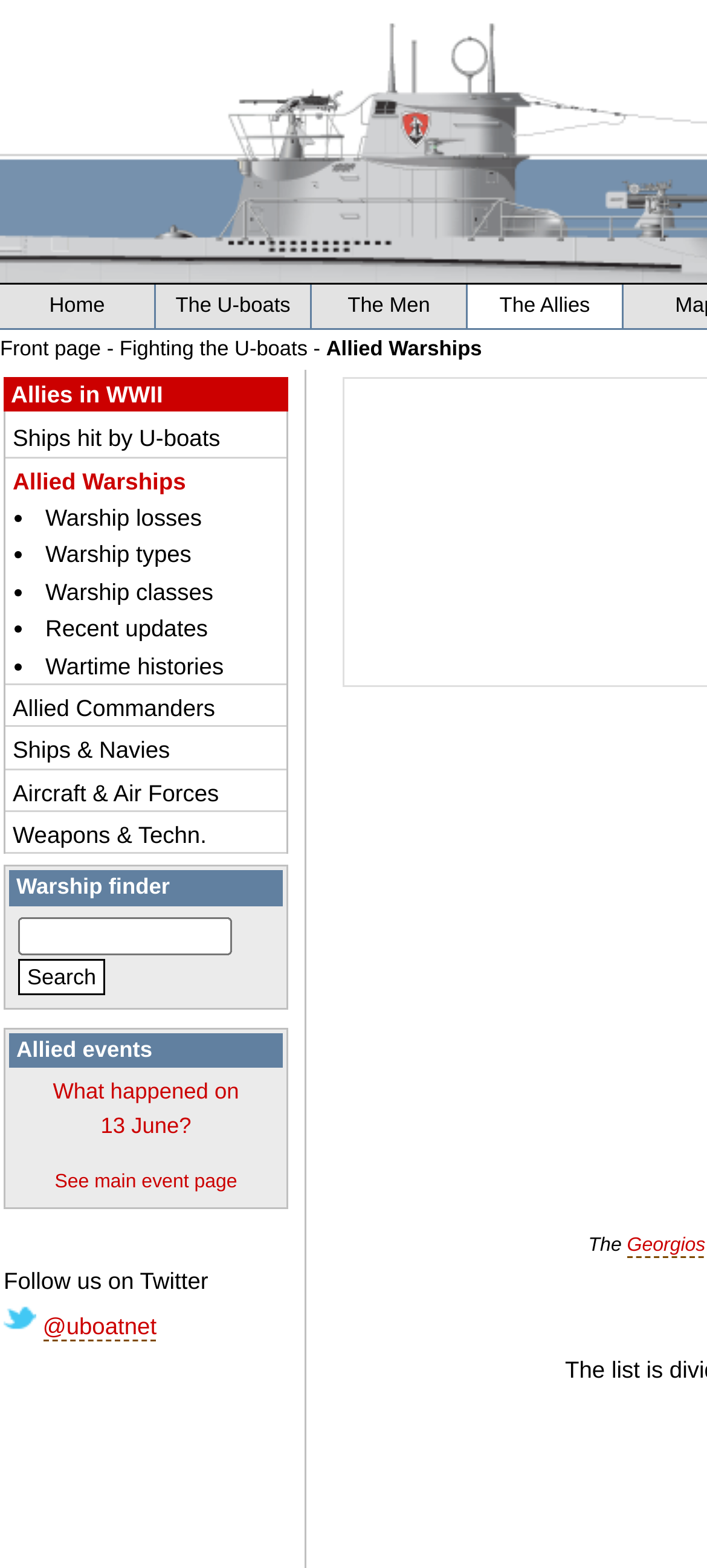Please specify the bounding box coordinates of the element that should be clicked to execute the given instruction: 'Check what happened on 13 June'. Ensure the coordinates are four float numbers between 0 and 1, expressed as [left, top, right, bottom].

[0.075, 0.688, 0.338, 0.727]